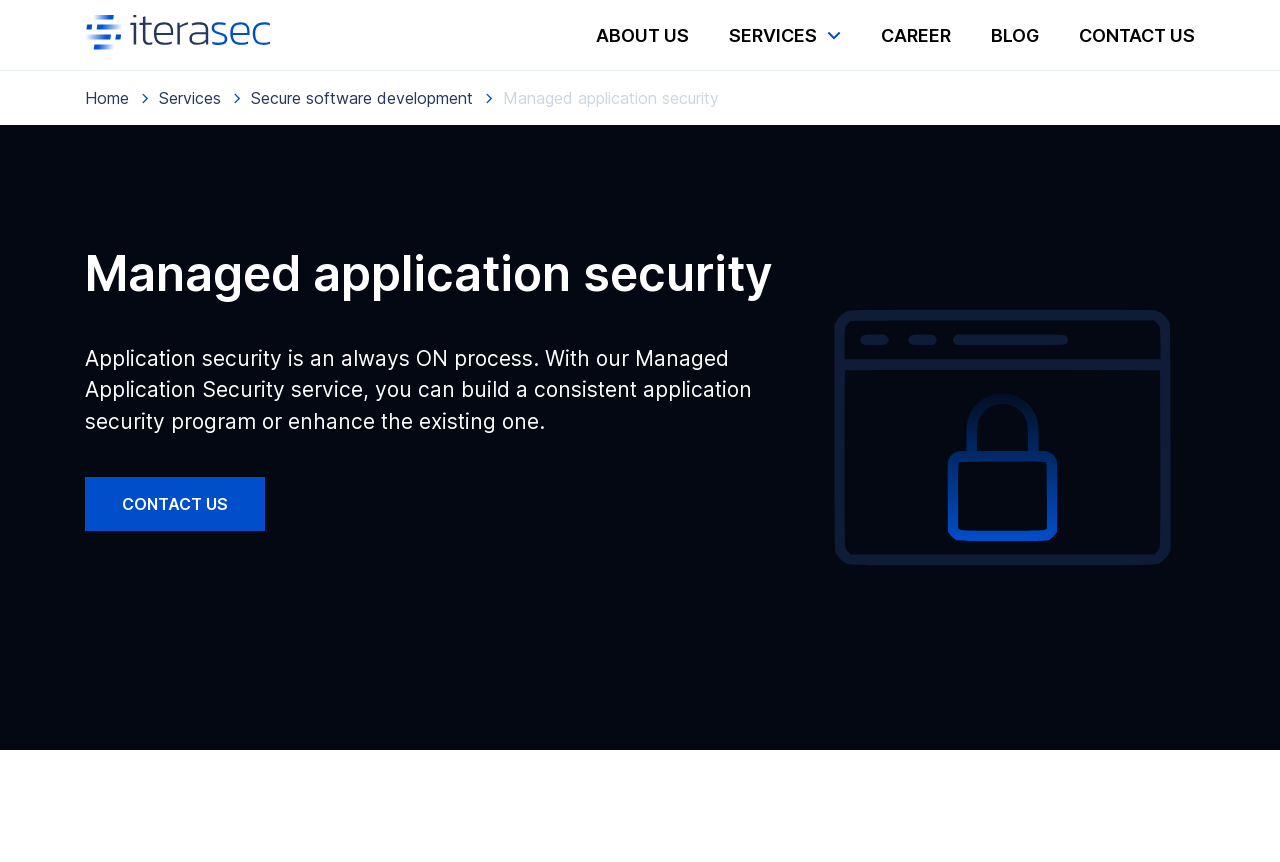What is the main topic of the webpage?
Could you please answer the question thoroughly and with as much detail as possible?

I determined this by looking at the heading and static text elements, which both mention 'Managed application security', indicating that it is the main topic of the webpage.